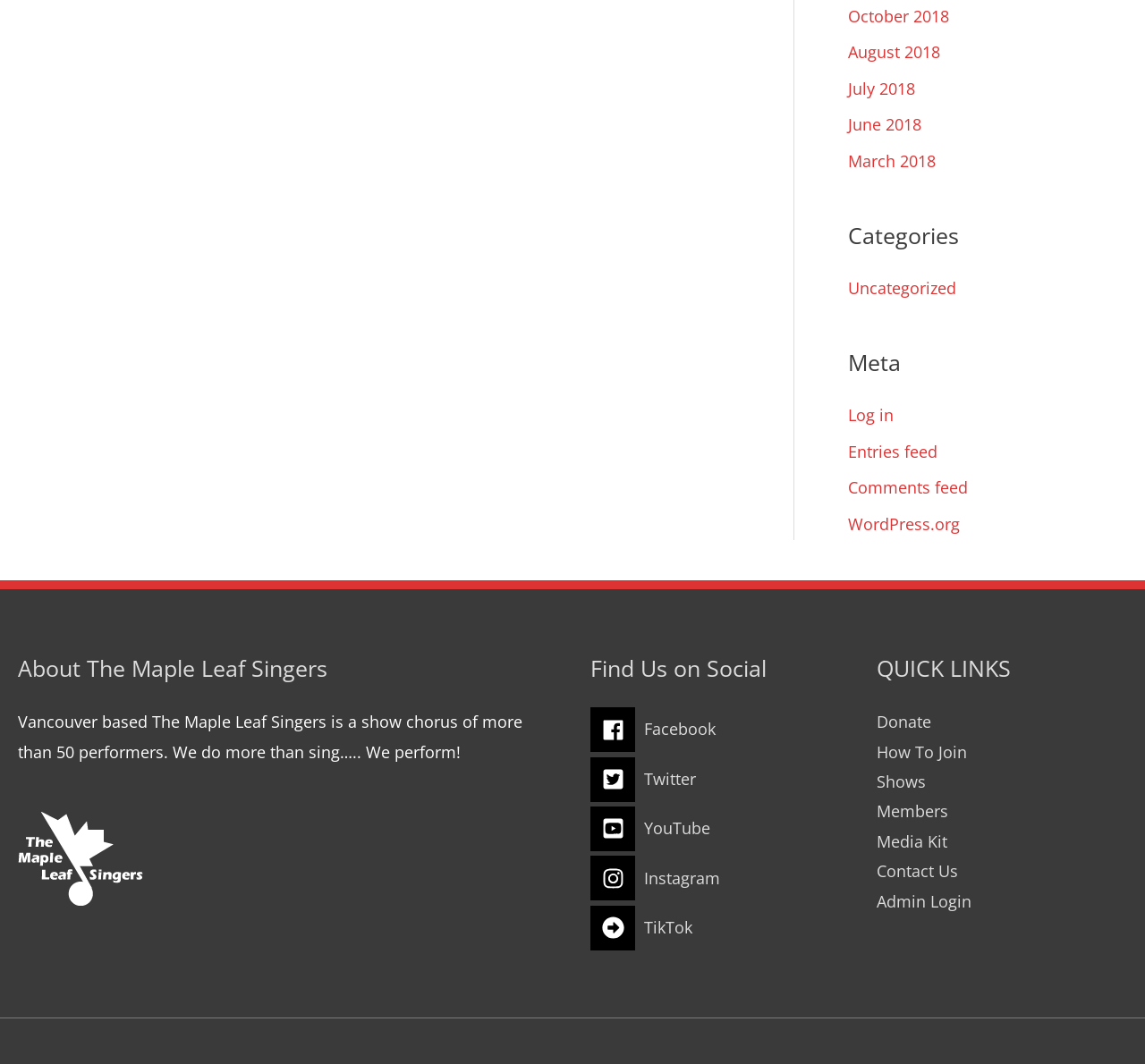Bounding box coordinates are given in the format (top-left x, top-left y, bottom-right x, bottom-right y). All values should be floating point numbers between 0 and 1. Provide the bounding box coordinate for the UI element described as: July 29, 2022

None